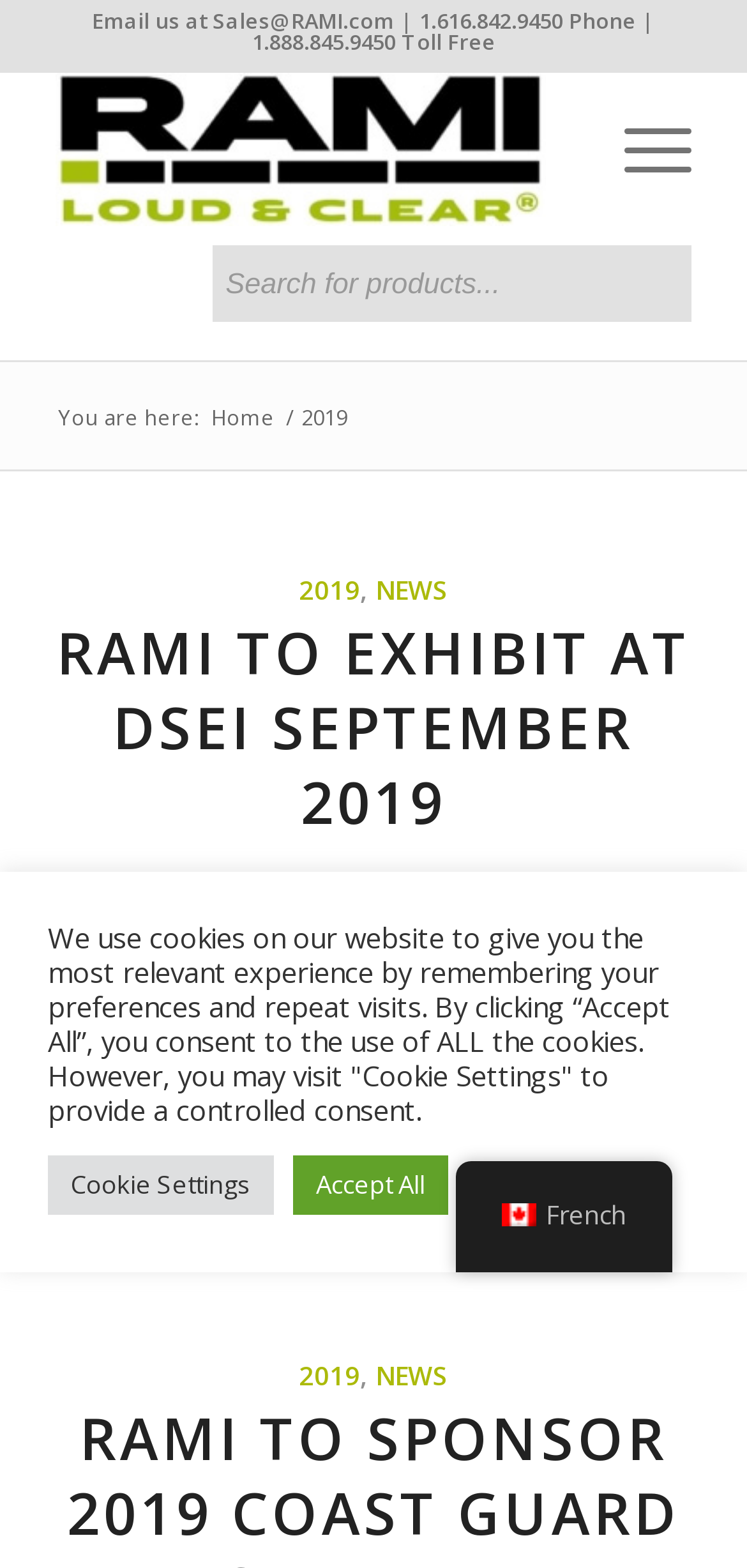Please identify the coordinates of the bounding box that should be clicked to fulfill this instruction: "Go to RAMI homepage".

[0.075, 0.046, 0.755, 0.144]